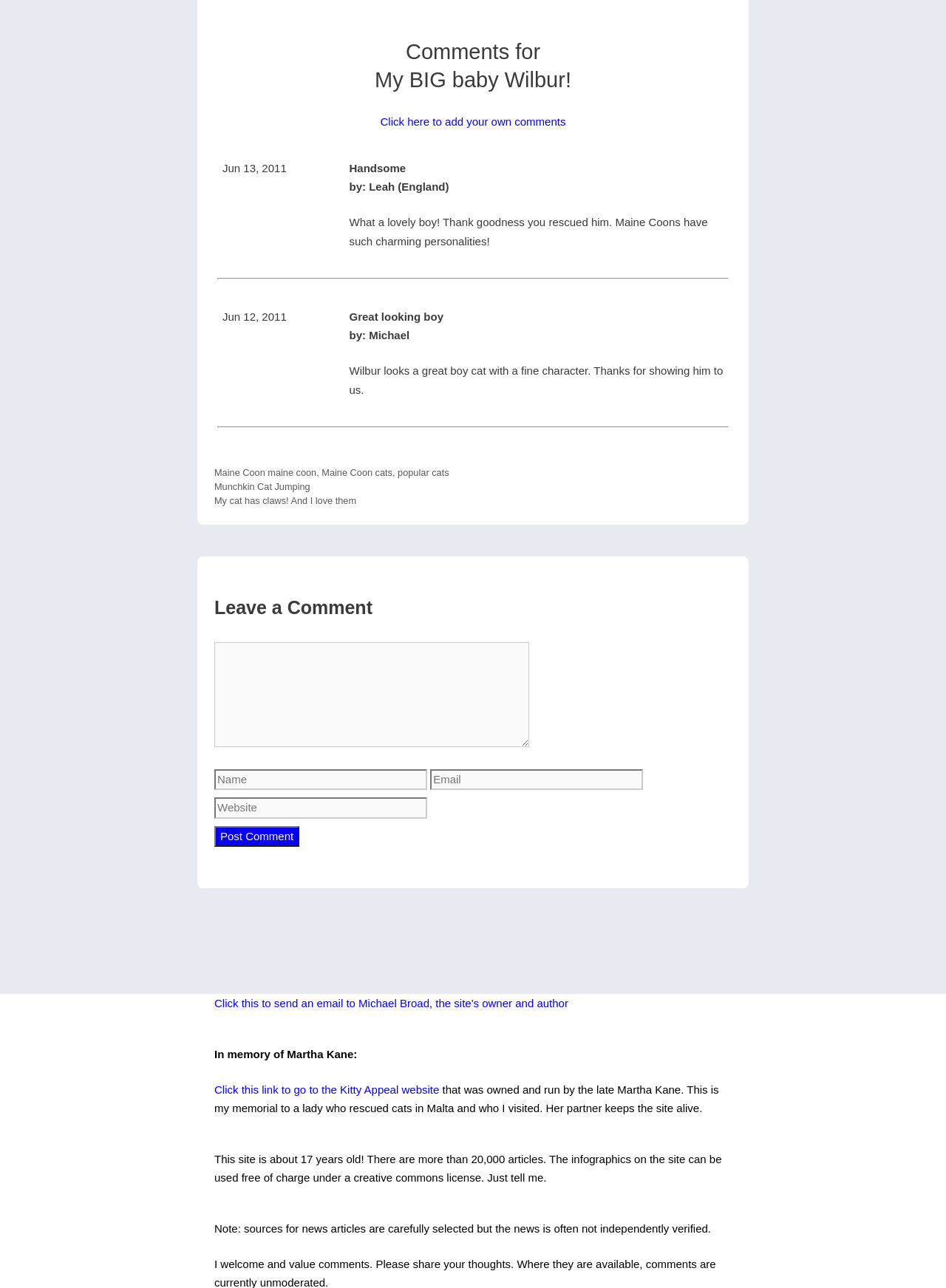Determine the bounding box coordinates (top-left x, top-left y, bottom-right x, bottom-right y) of the UI element described in the following text: alt="follow it link and logo"

[0.393, 0.701, 0.607, 0.711]